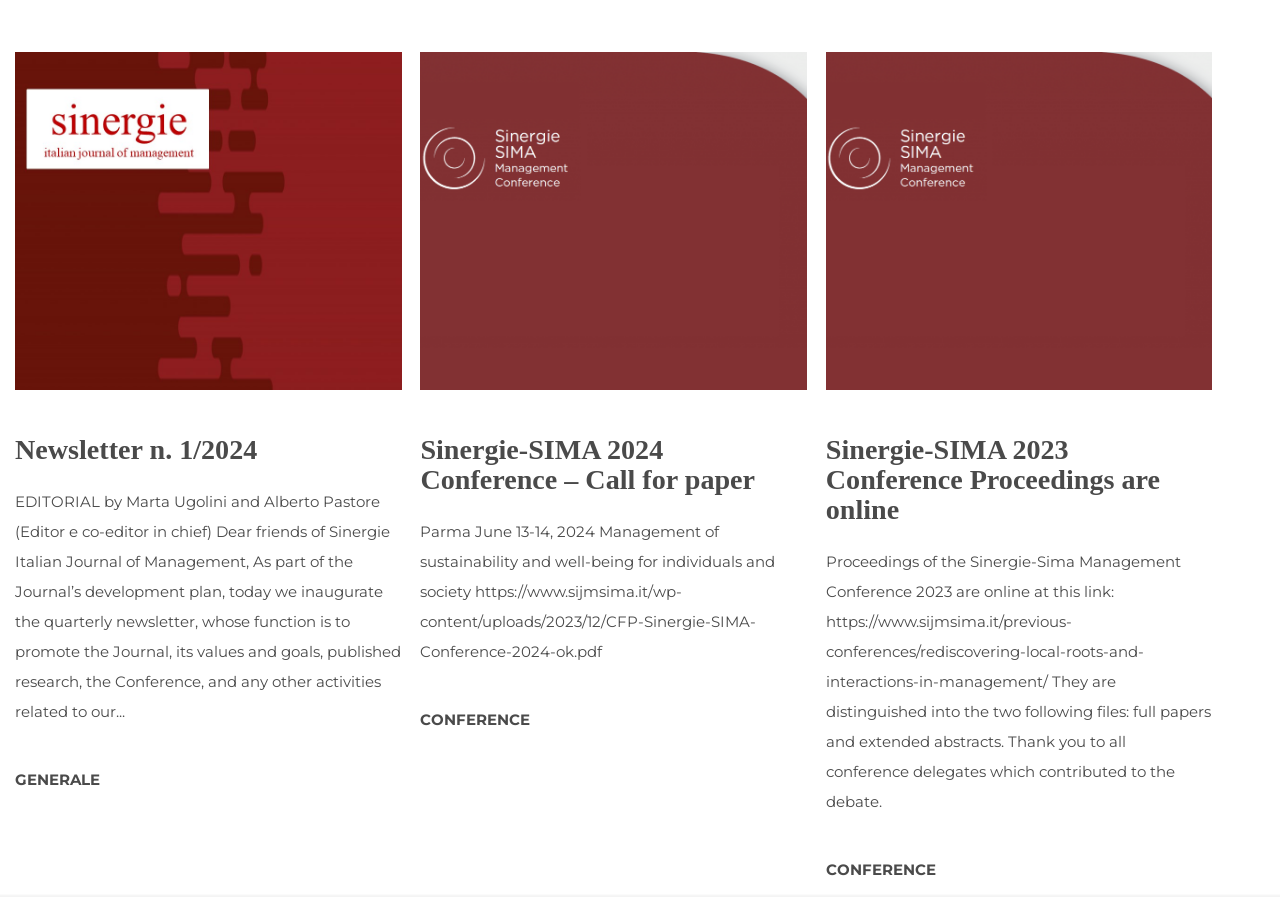What is the location of the Sinergie-SIMA 2024 Conference?
Using the image as a reference, answer the question with a short word or phrase.

Parma